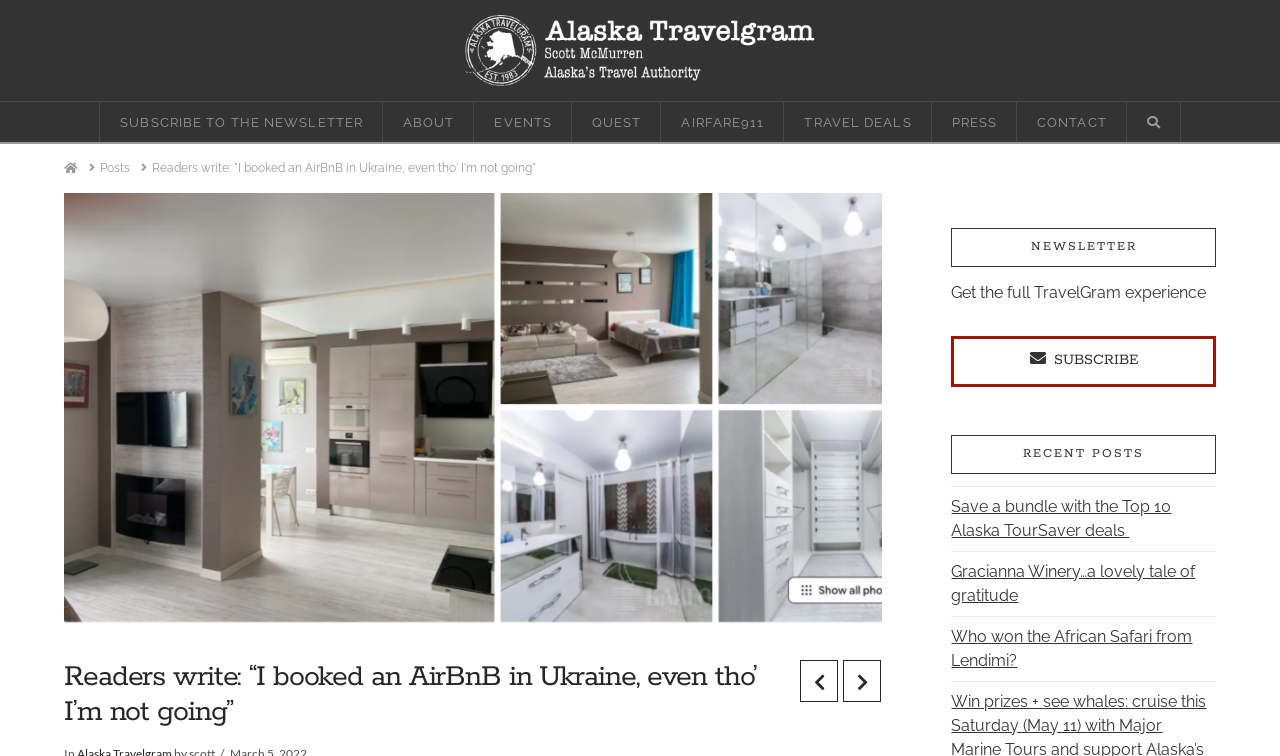How many recent posts are listed?
Deliver a detailed and extensive answer to the question.

I counted the recent posts by looking at the links below the 'RECENT POSTS' heading, and I found three links with post titles.